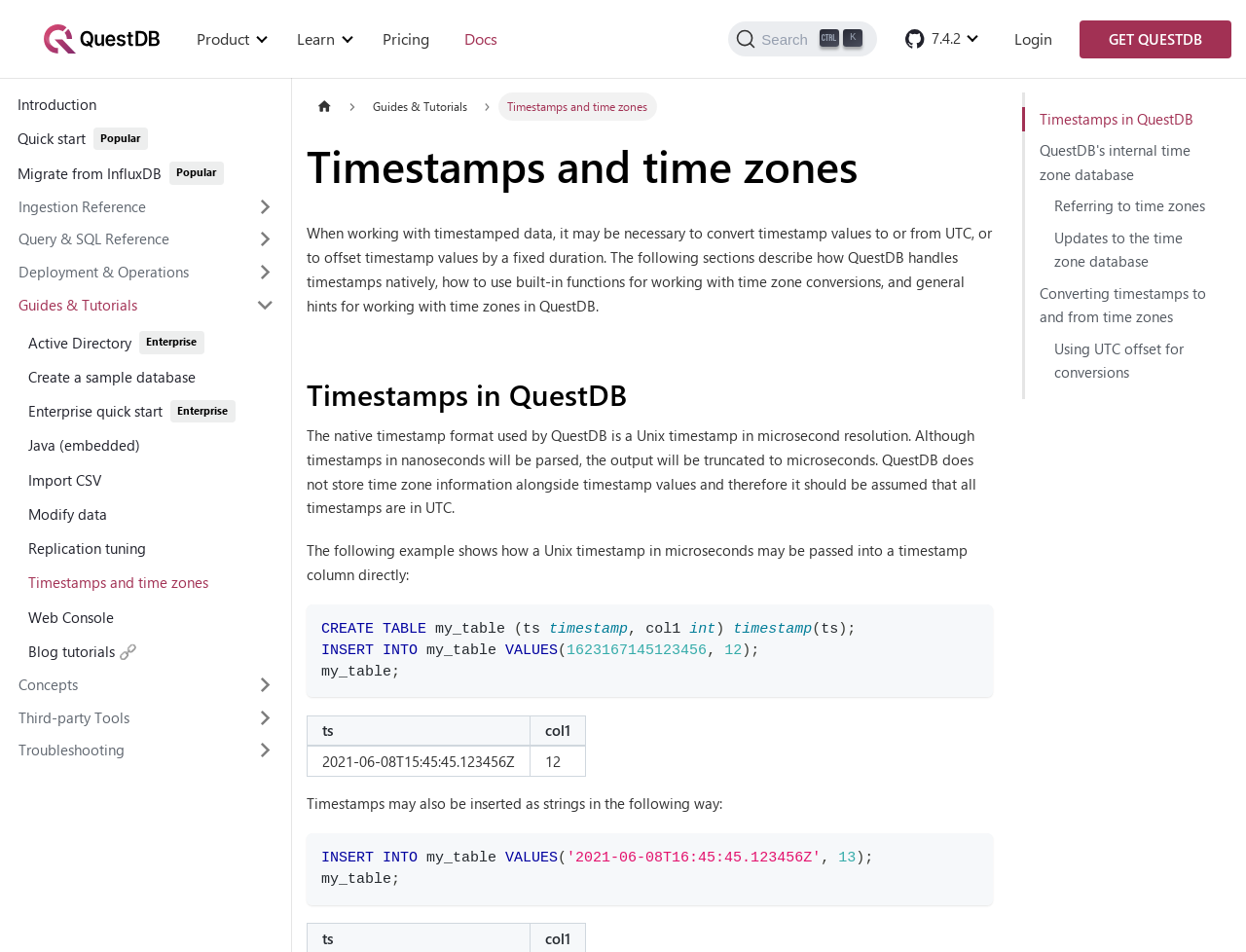Please specify the bounding box coordinates of the clickable region to carry out the following instruction: "Click the 'CONTACT ME' button". The coordinates should be four float numbers between 0 and 1, in the format [left, top, right, bottom].

None